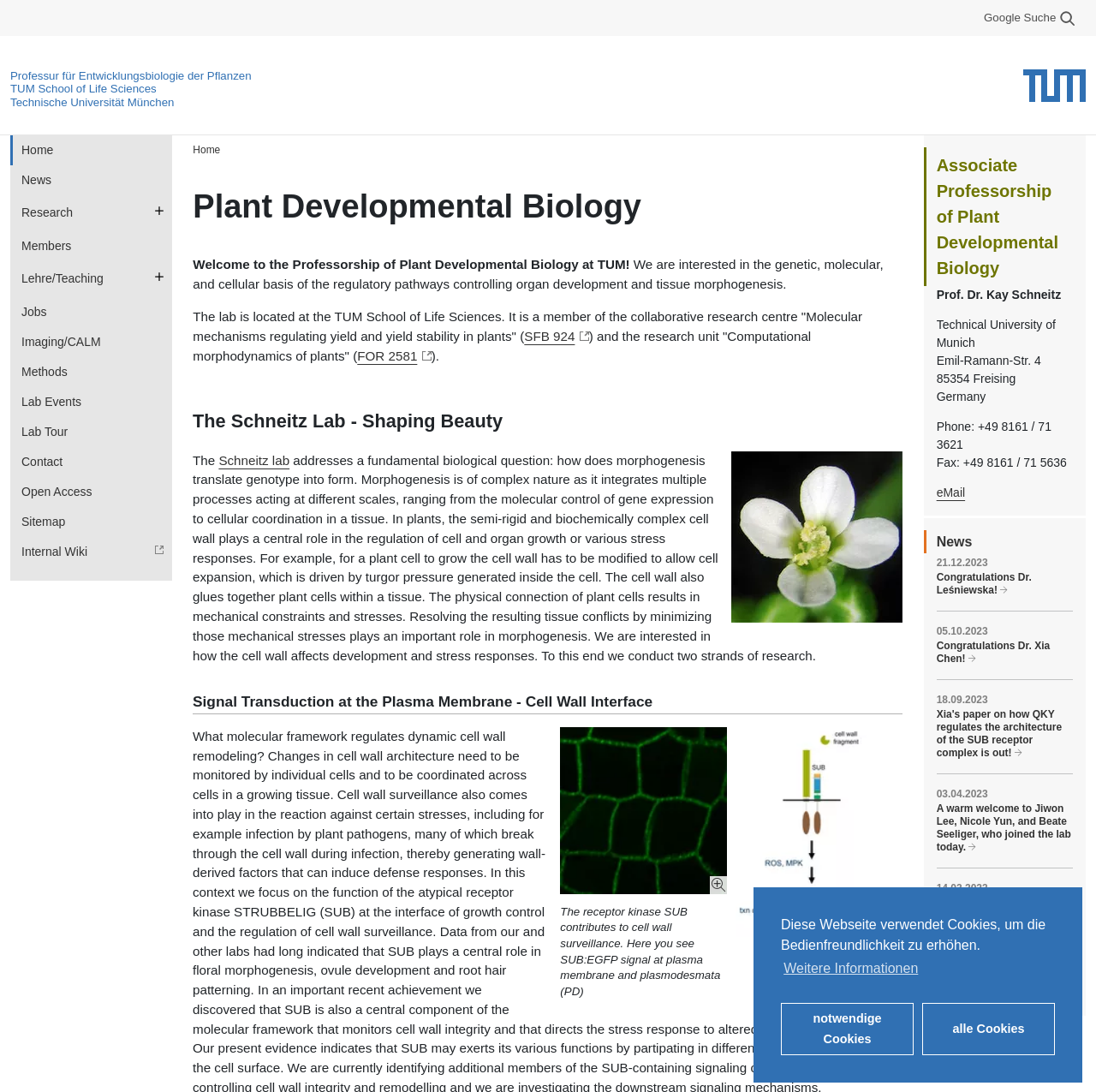Please examine the image and provide a detailed answer to the question: What is the phone number of the professorship?

I found the answer by looking at the contact information on the webpage, which shows the phone number '+49 8161 / 71 3621'.